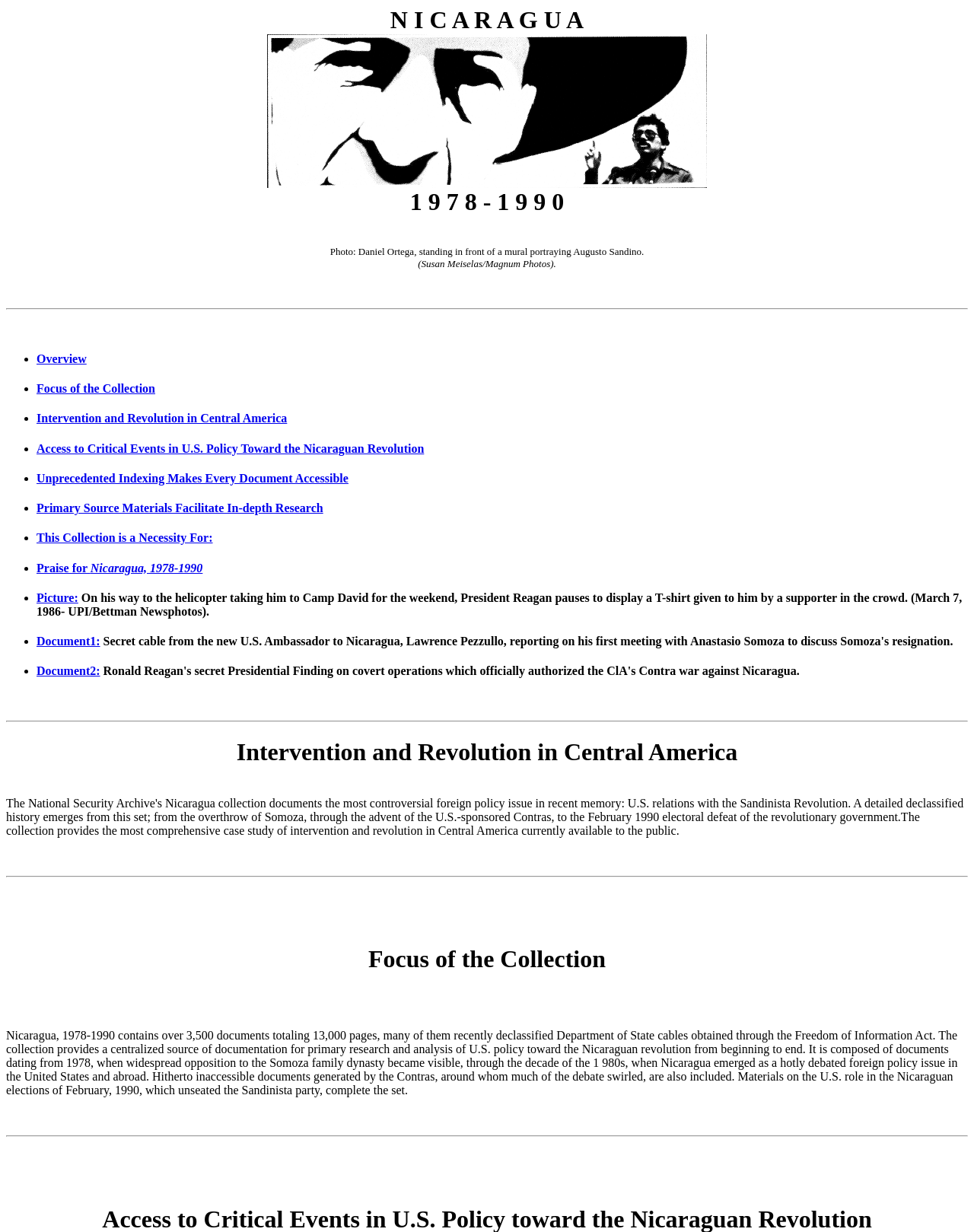From the element description Focus of the Collection, predict the bounding box coordinates of the UI element. The coordinates must be specified in the format (top-left x, top-left y, bottom-right x, bottom-right y) and should be within the 0 to 1 range.

[0.038, 0.31, 0.159, 0.321]